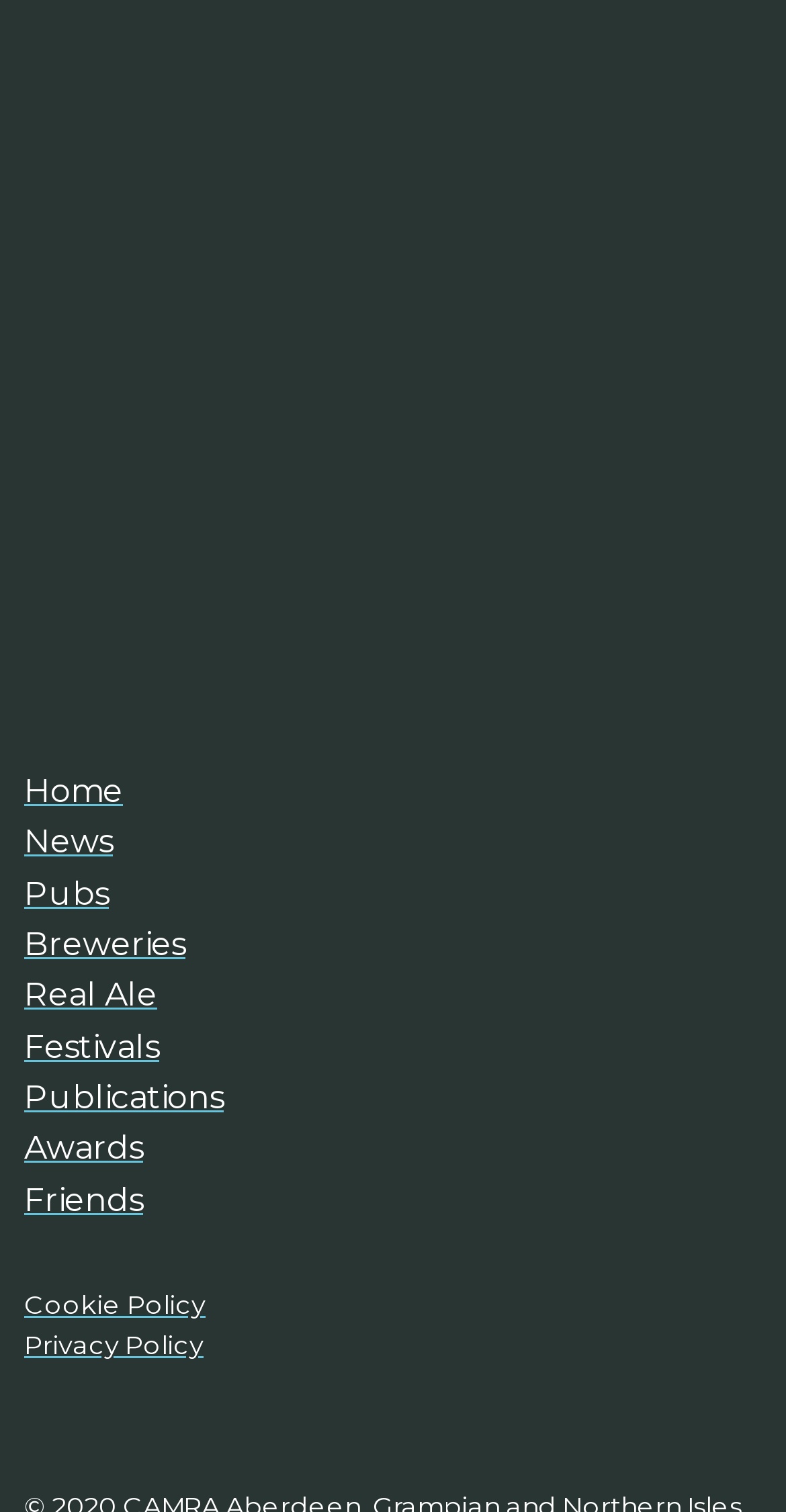Can you pinpoint the bounding box coordinates for the clickable element required for this instruction: "Choose a username"? The coordinates should be four float numbers between 0 and 1, i.e., [left, top, right, bottom].

None